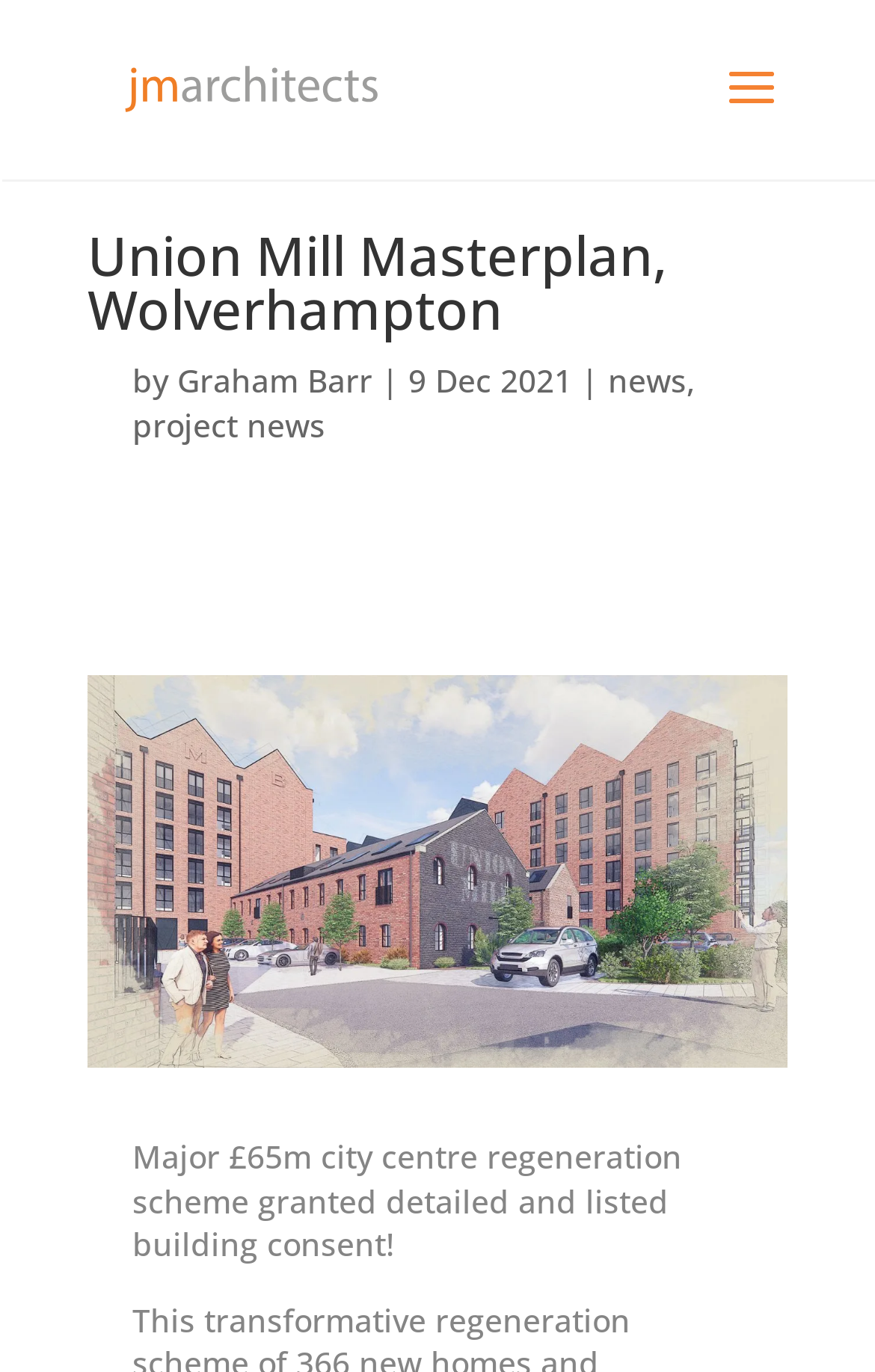Detail the webpage's structure and highlights in your description.

The webpage is about the Union Mill Masterplan in Wolverhampton, a £65m city centre regeneration scheme that has been granted detailed and listed building consent. At the top left, there is a link to "JM Architects" accompanied by their logo, an image. Below this, there is a search bar that spans almost the entire width of the page. 

The main content of the page is headed by a title "Union Mill Masterplan, Wolverhampton" which is followed by the author's name "Graham Barr" and the date "9 Dec 2021". There are also links to "news" and "project news" on the same line. 

Below the title, there is a large image that takes up most of the page's width. At the bottom of the page, there is a summary of the news article, stating that the £65m city centre regeneration scheme has been granted detailed and listed building consent.